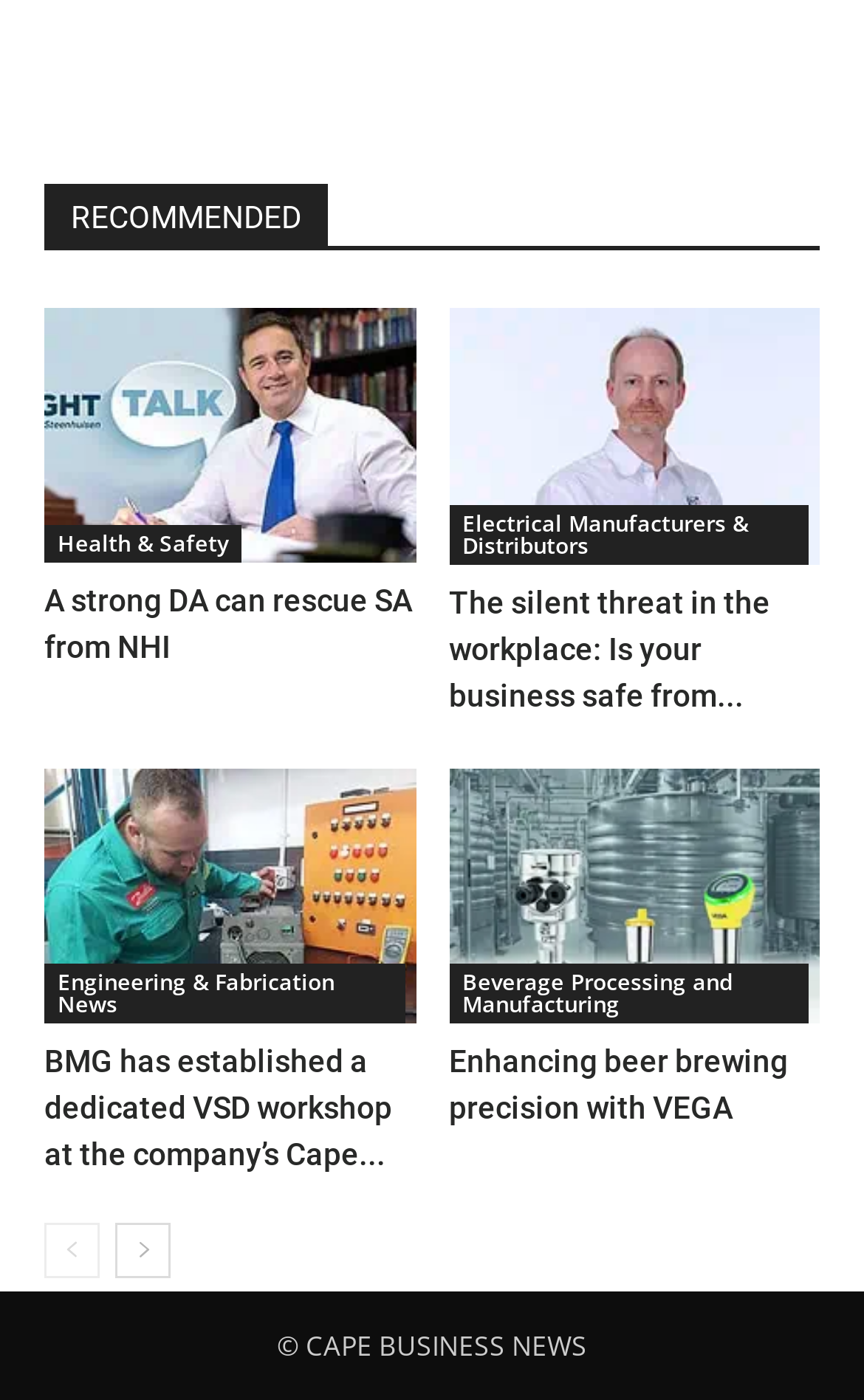Identify the bounding box coordinates of the section to be clicked to complete the task described by the following instruction: "Read about enhancing beer brewing precision with VEGA". The coordinates should be four float numbers between 0 and 1, formatted as [left, top, right, bottom].

[0.519, 0.549, 0.949, 0.73]